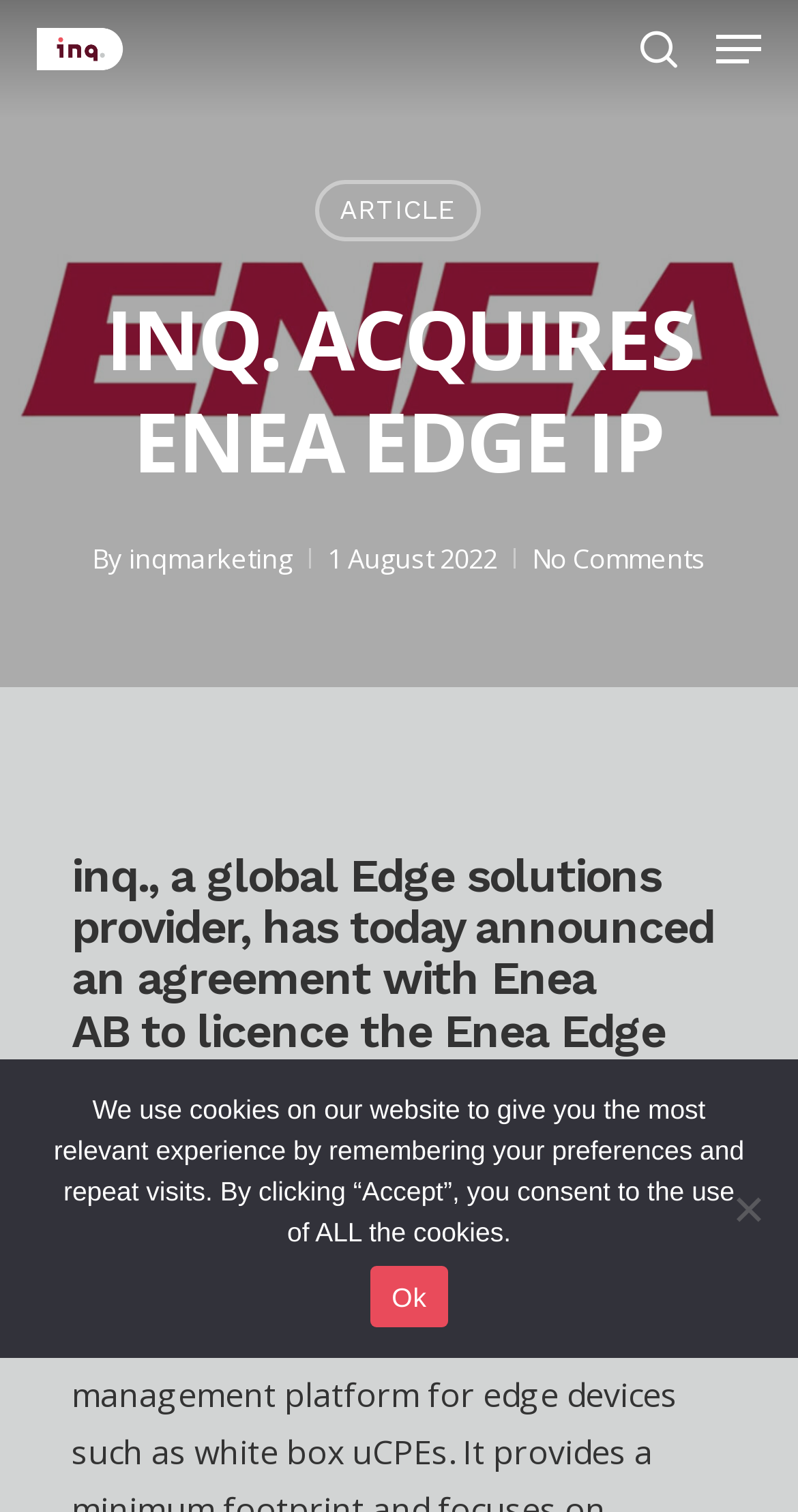What is the name of the company acquiring Enea Edge IP?
Provide a one-word or short-phrase answer based on the image.

inq.